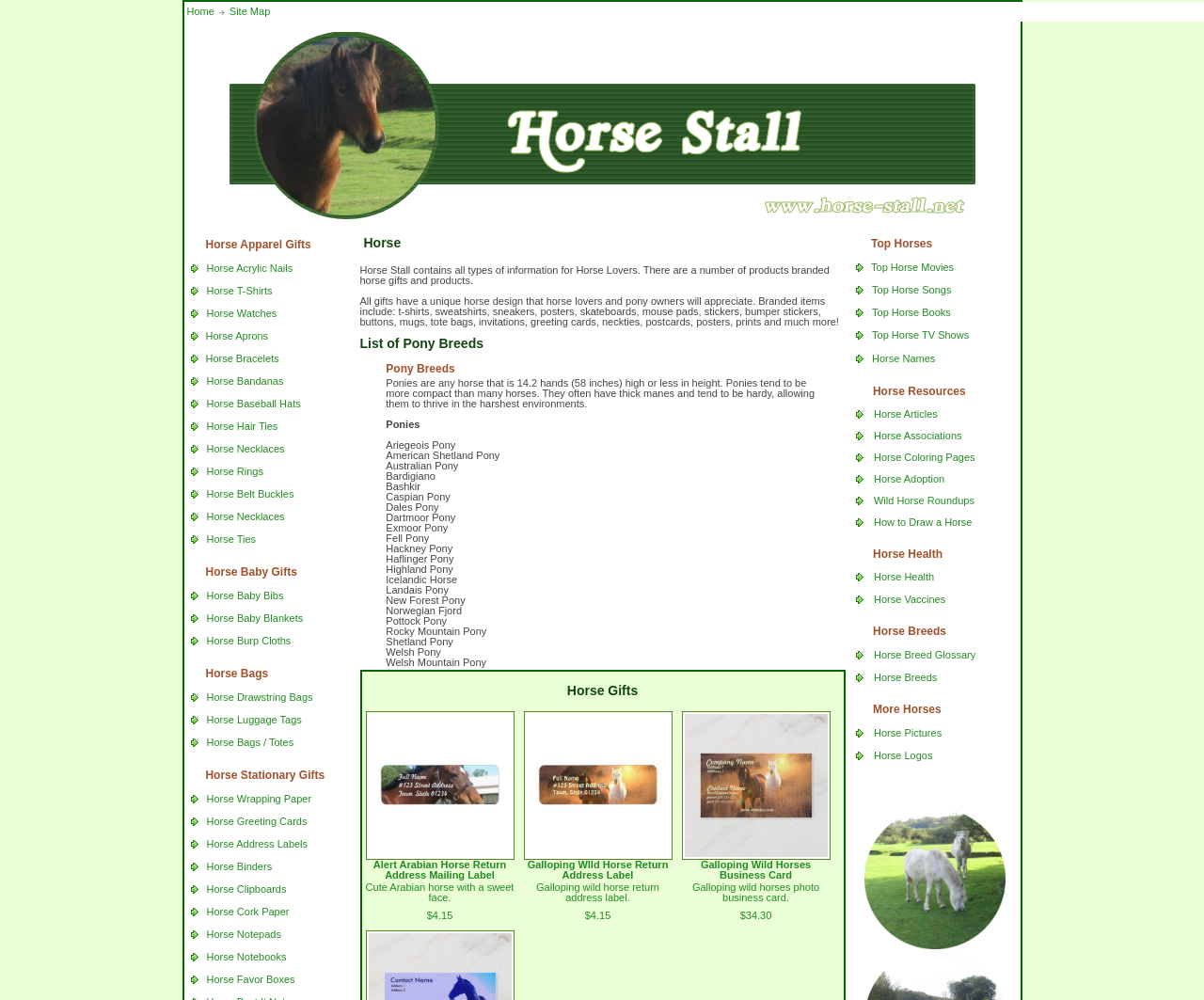Are there any images on the webpage?
Your answer should be a single word or phrase derived from the screenshot.

Yes